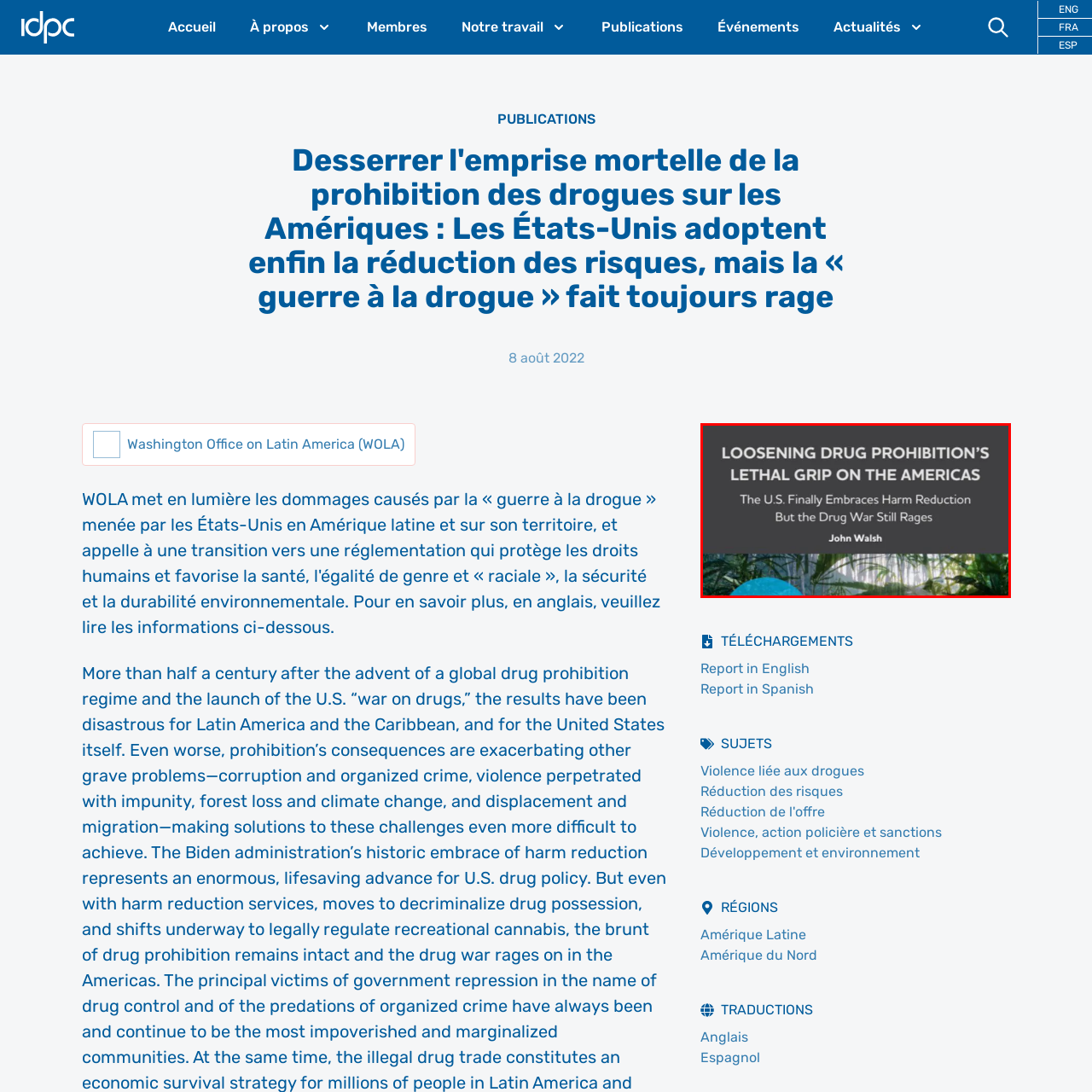What type of environment is depicted in the background?
Carefully analyze the image within the red bounding box and give a comprehensive response to the question using details from the image.

The caption describes the background as featuring a 'lush, tropical environment', which suggests a connection to the topics of drug policy and its impacts in the Americas.